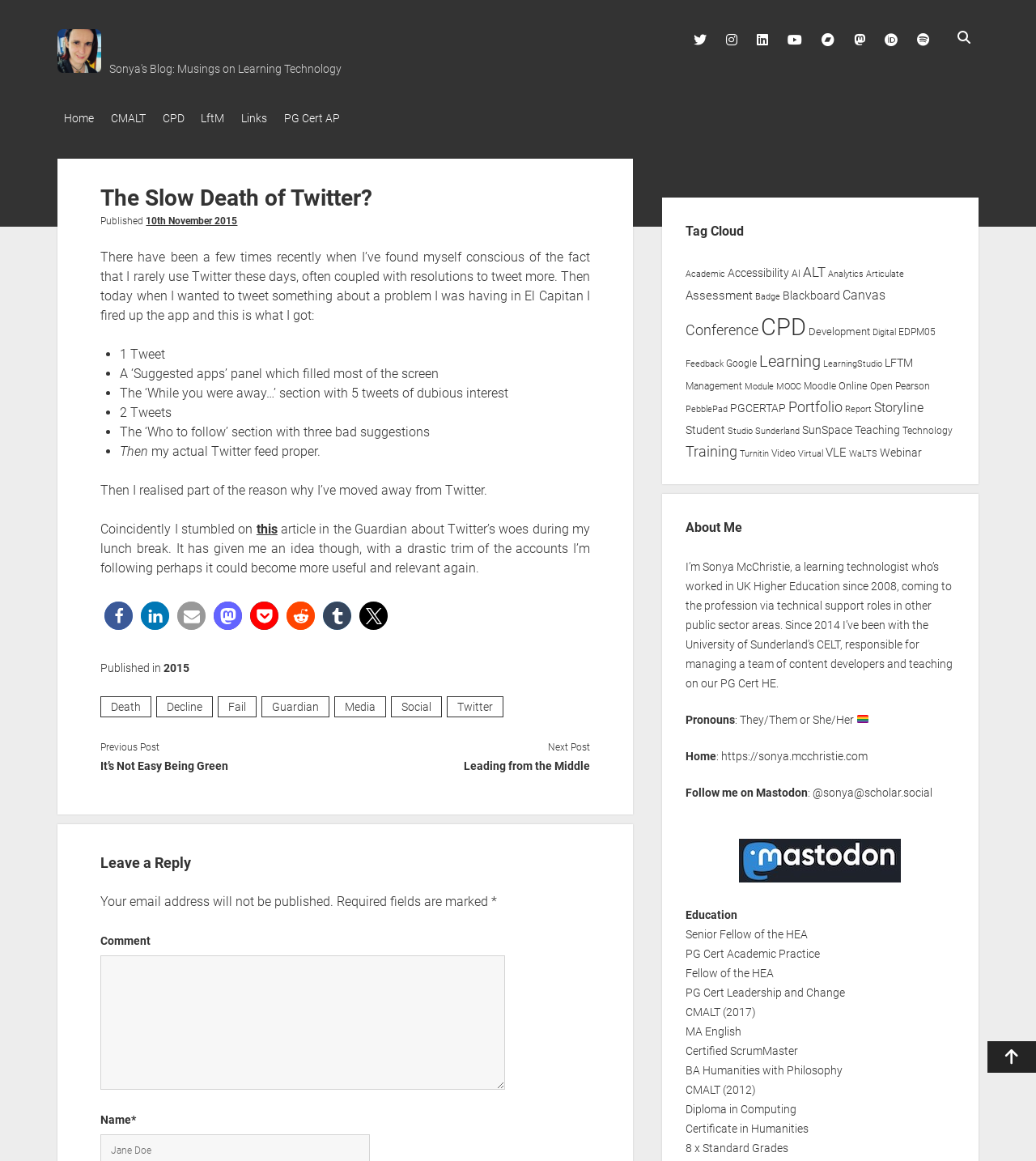Could you locate the bounding box coordinates for the section that should be clicked to accomplish this task: "Leave a reply".

[0.097, 0.732, 0.185, 0.747]